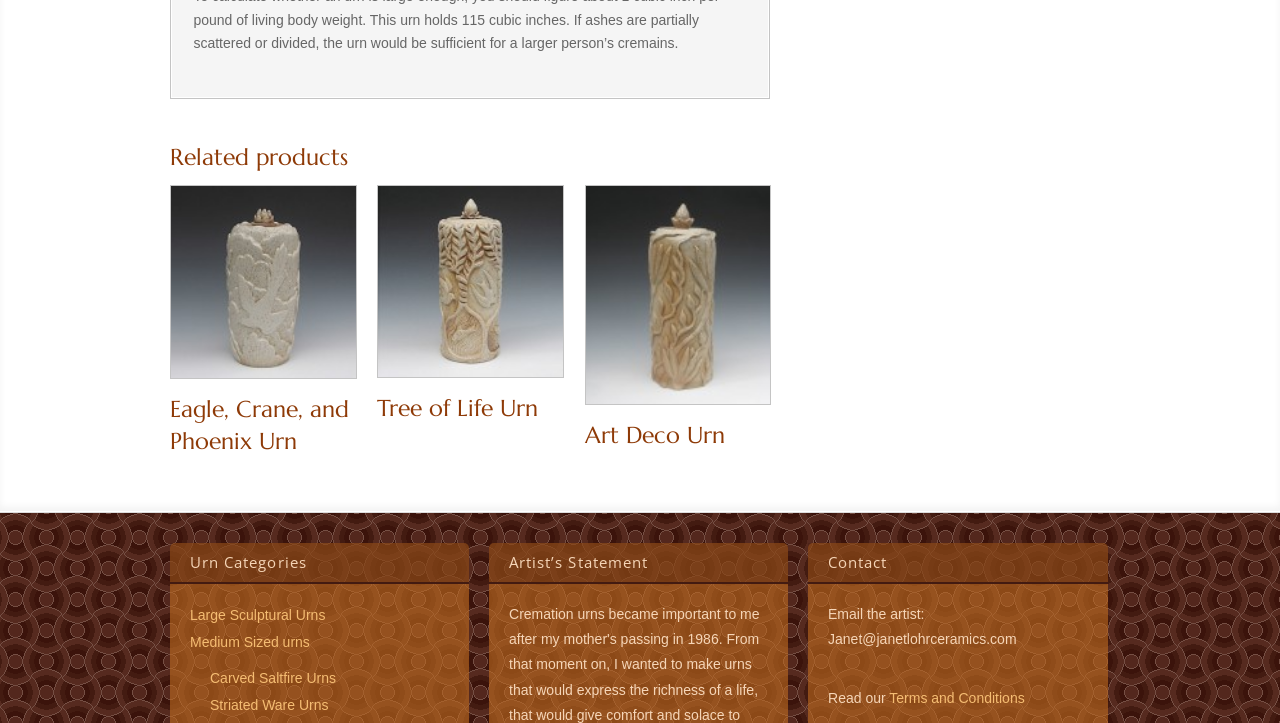Identify and provide the bounding box for the element described by: "Medium Sized urns".

[0.148, 0.876, 0.242, 0.898]